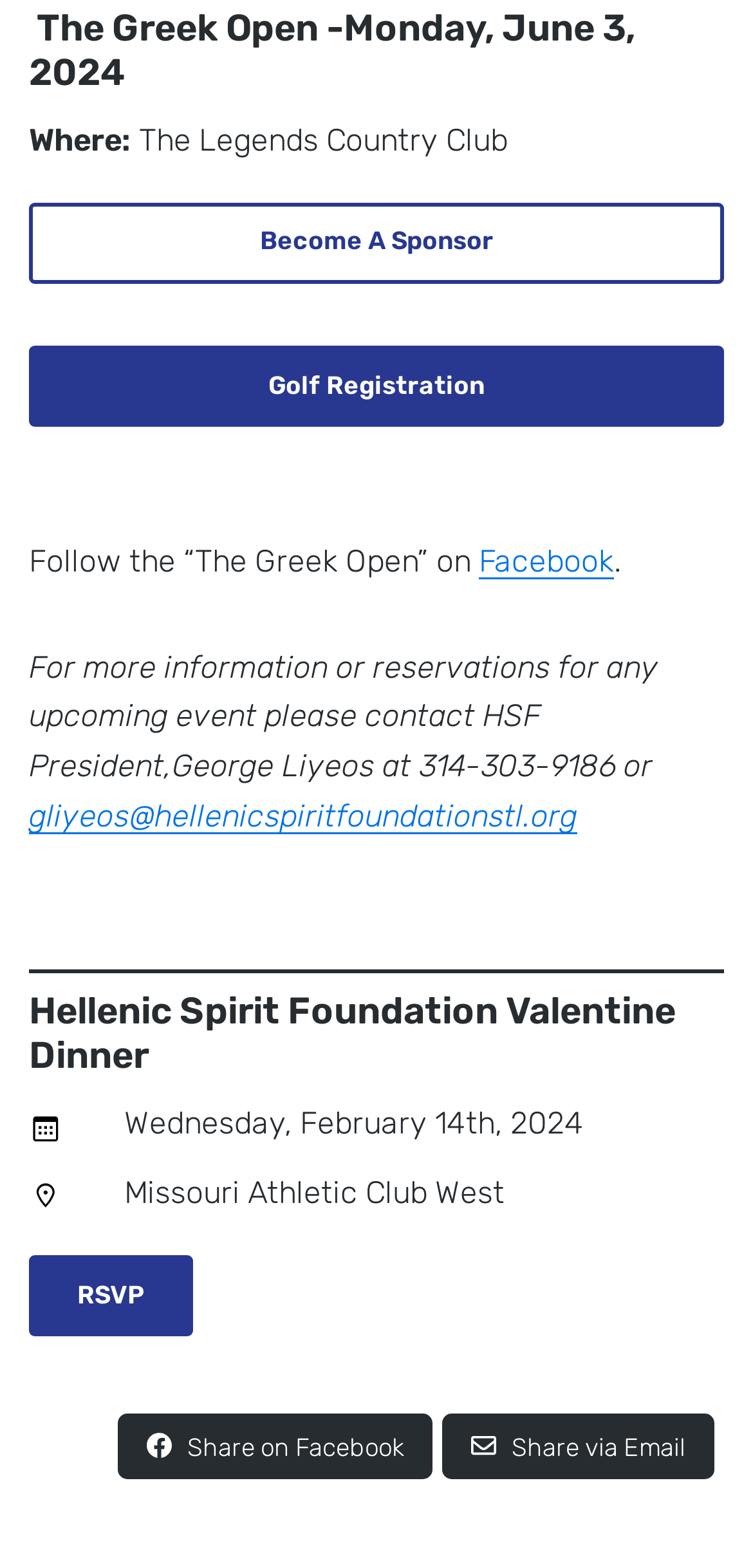Please give a succinct answer using a single word or phrase:
Where is the Valentine Dinner event held?

Missouri Athletic Club West